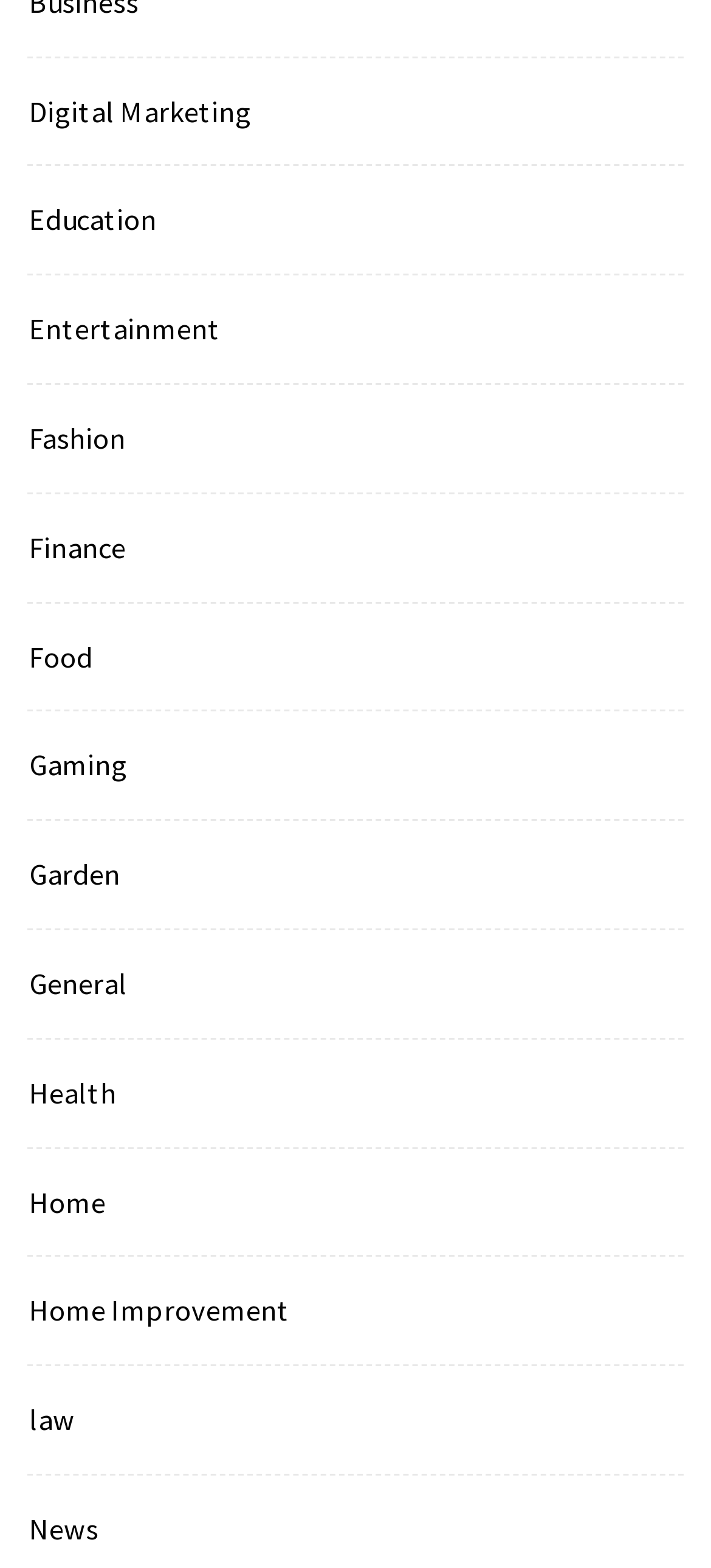Could you indicate the bounding box coordinates of the region to click in order to complete this instruction: "View Health".

[0.026, 0.68, 0.164, 0.714]